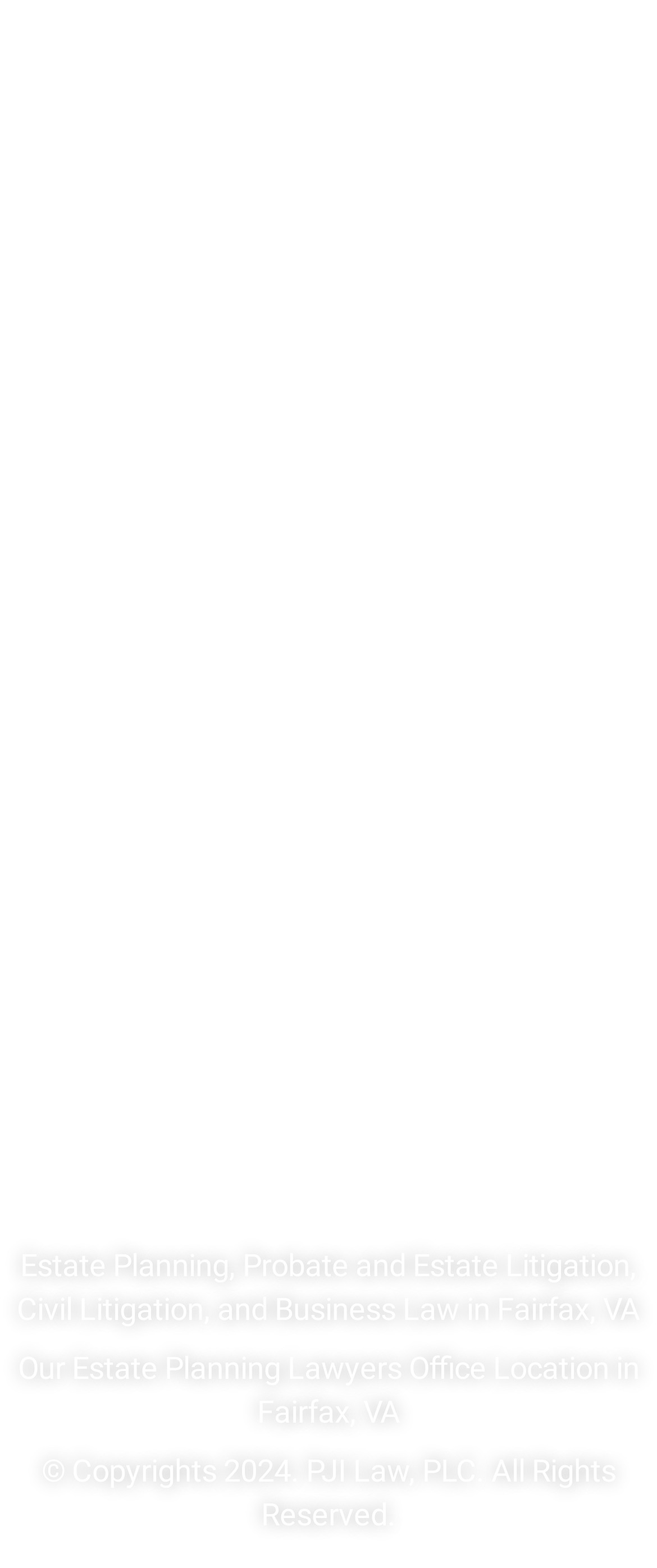Provide a brief response to the question using a single word or phrase: 
What is the location of the law firm's office?

Fairfax, VA